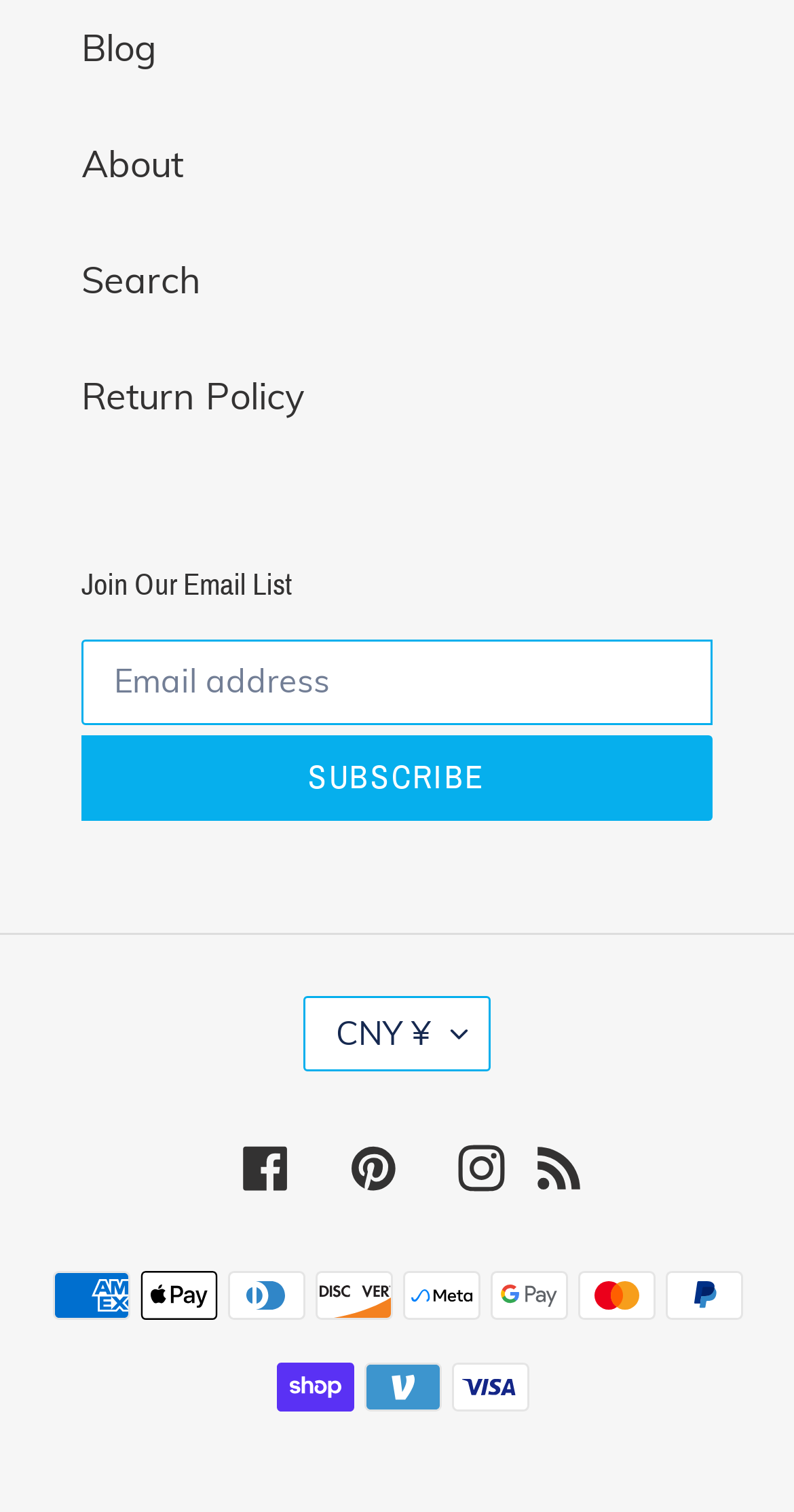Please identify the bounding box coordinates of the clickable area that will fulfill the following instruction: "View payment methods". The coordinates should be in the format of four float numbers between 0 and 1, i.e., [left, top, right, bottom].

[0.497, 0.83, 0.692, 0.897]